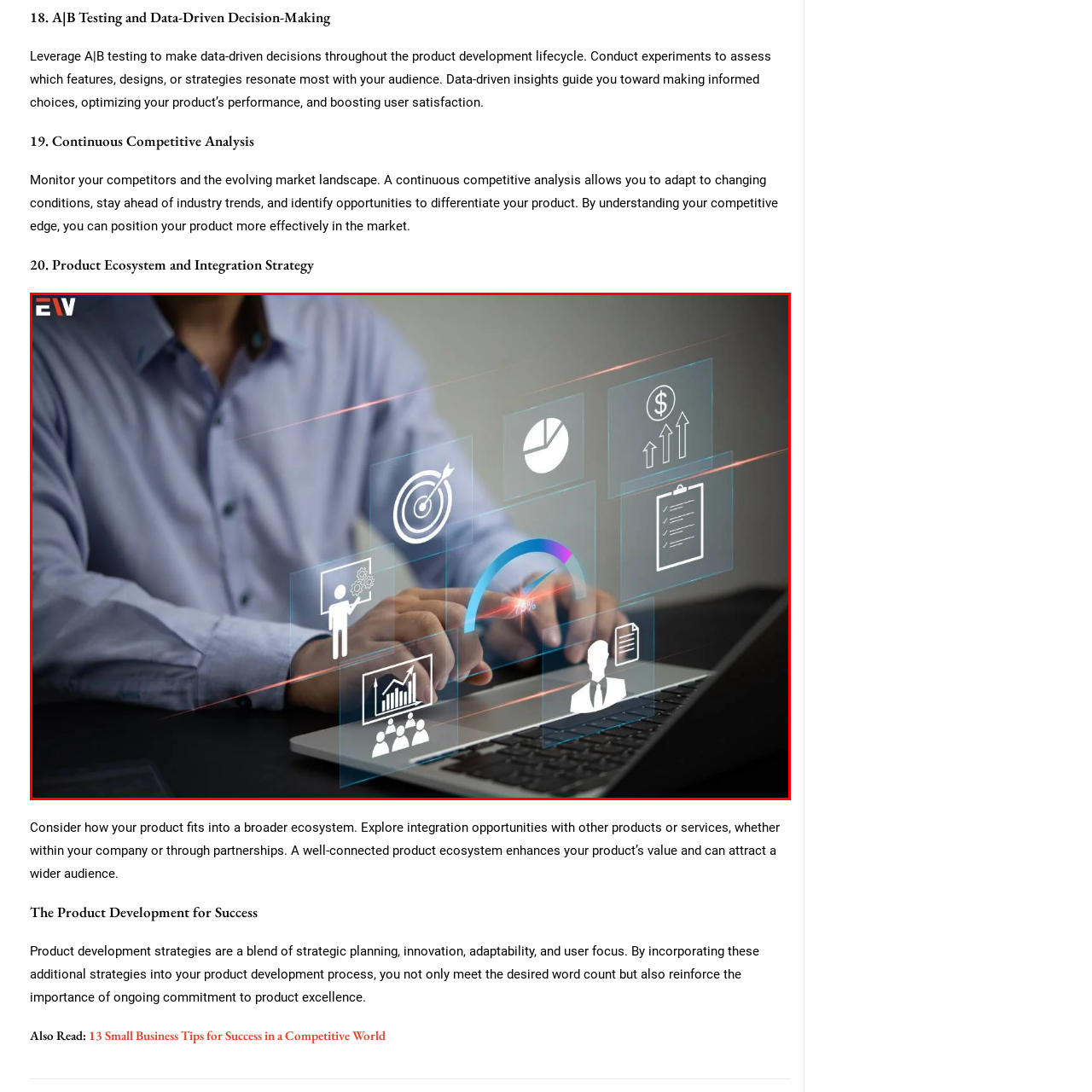Offer a detailed account of what is shown inside the red bounding box.

The image captures a person engaged in data-driven product development, symbolizing the integration of technology and strategic decision-making. The individual's hands rest on a laptop keyboard, while a vivid array of digital icons floats in the foreground. These icons represent essential aspects of product management, including analytics, target metrics, financial growth, and user engagement. This visual emphasizes the importance of leveraging A/B testing and ongoing competitive analysis to optimize product strategies and enhance user satisfaction. Overall, it illustrates the critical role of data insights in refining product ecosystems and ensuring market relevance.